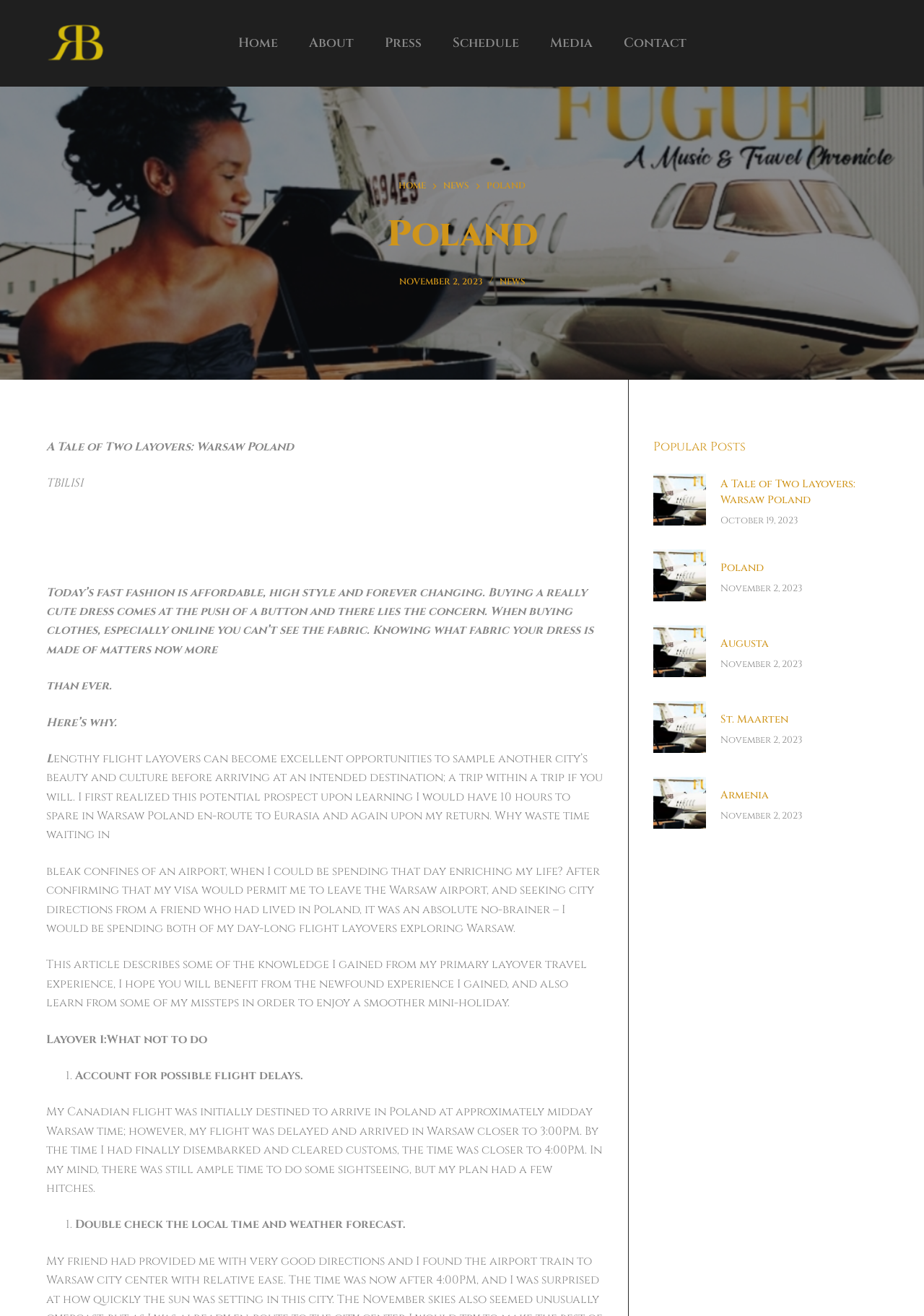Please determine the bounding box coordinates of the element's region to click in order to carry out the following instruction: "Click on the 'Contact' menu item". The coordinates should be four float numbers between 0 and 1, i.e., [left, top, right, bottom].

[0.658, 0.02, 0.759, 0.046]